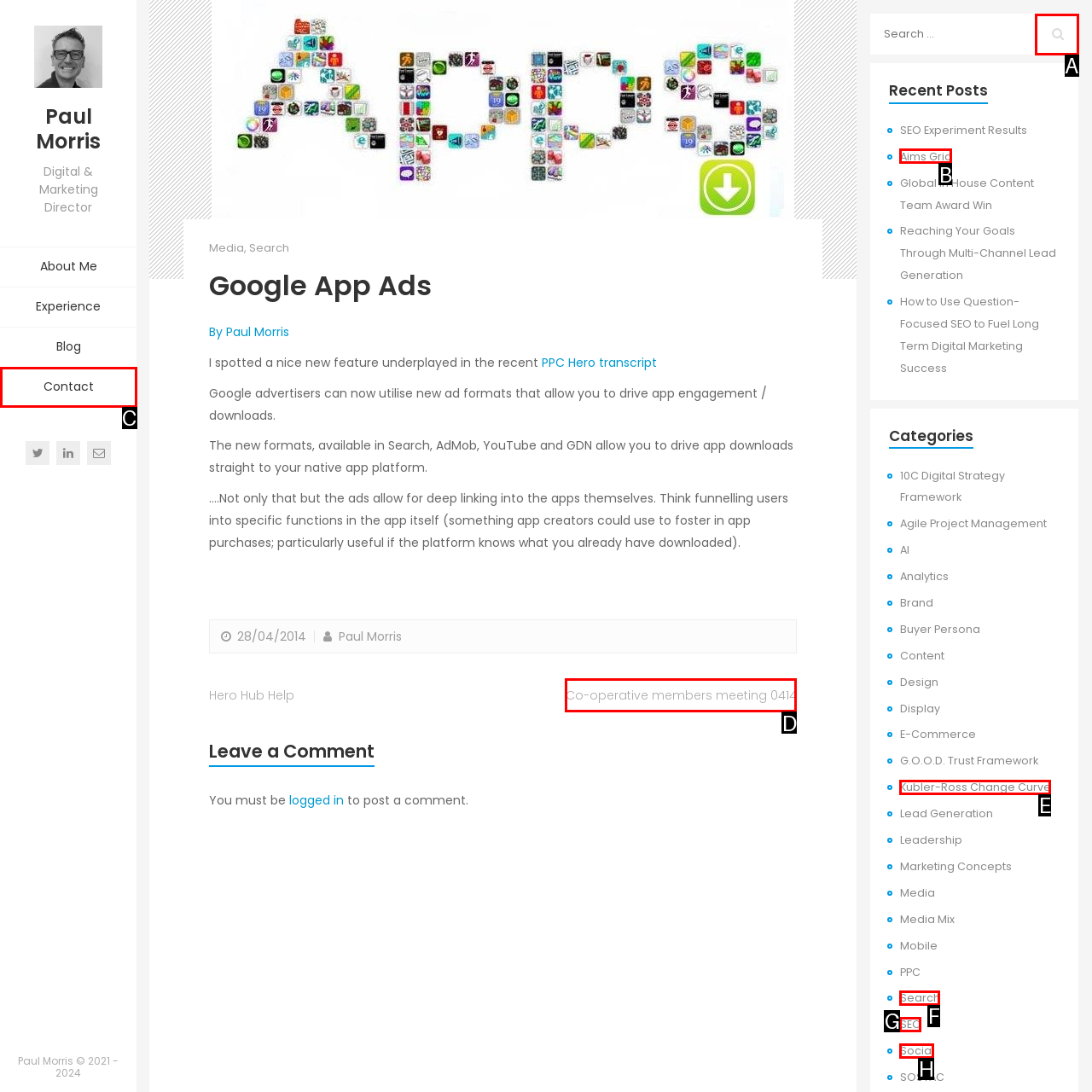Match the description: parent_node: Search for: value="Search" to one of the options shown. Reply with the letter of the best match.

A